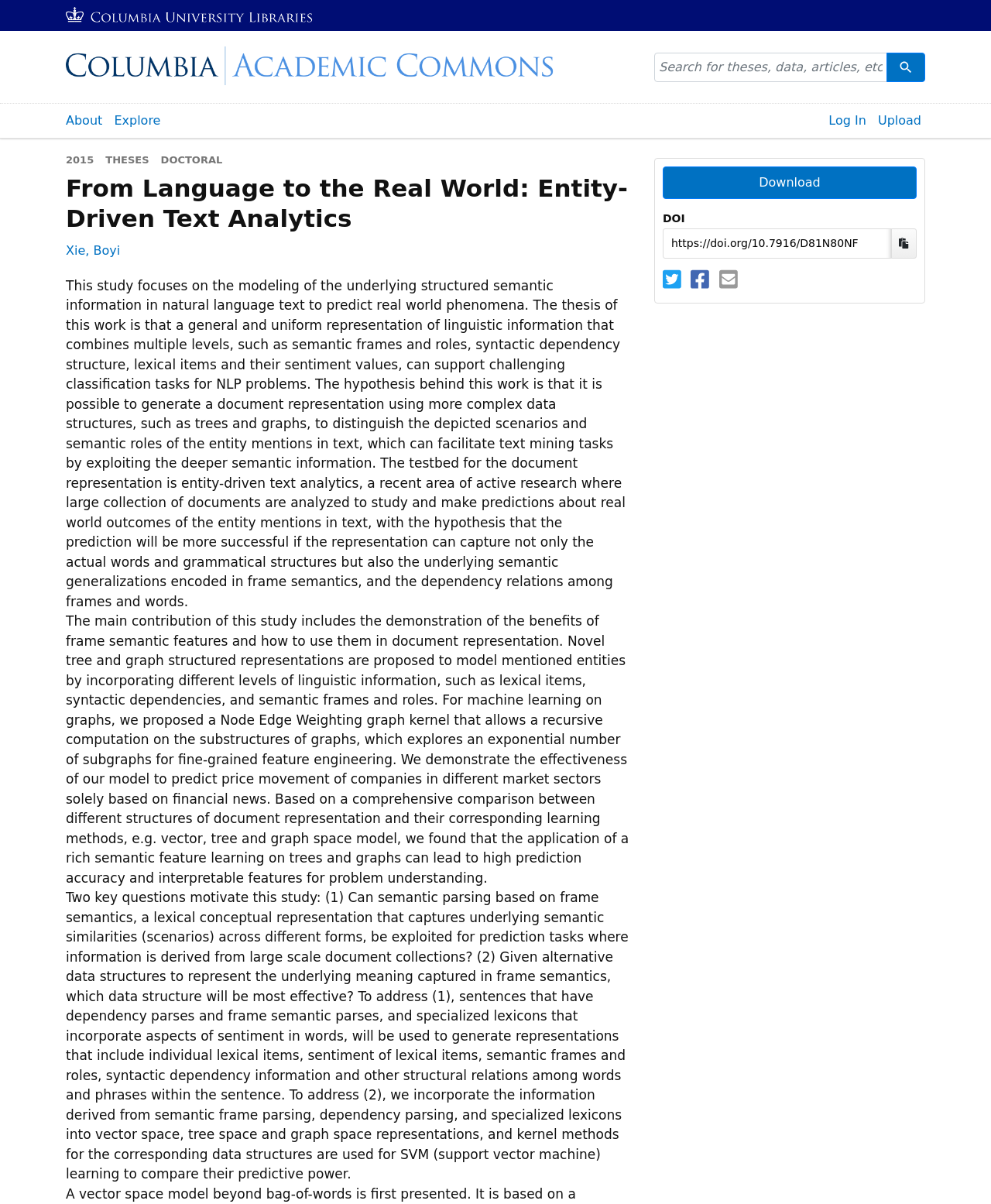Identify the bounding box coordinates for the region of the element that should be clicked to carry out the instruction: "Search for something". The bounding box coordinates should be four float numbers between 0 and 1, i.e., [left, top, right, bottom].

[0.66, 0.043, 0.934, 0.068]